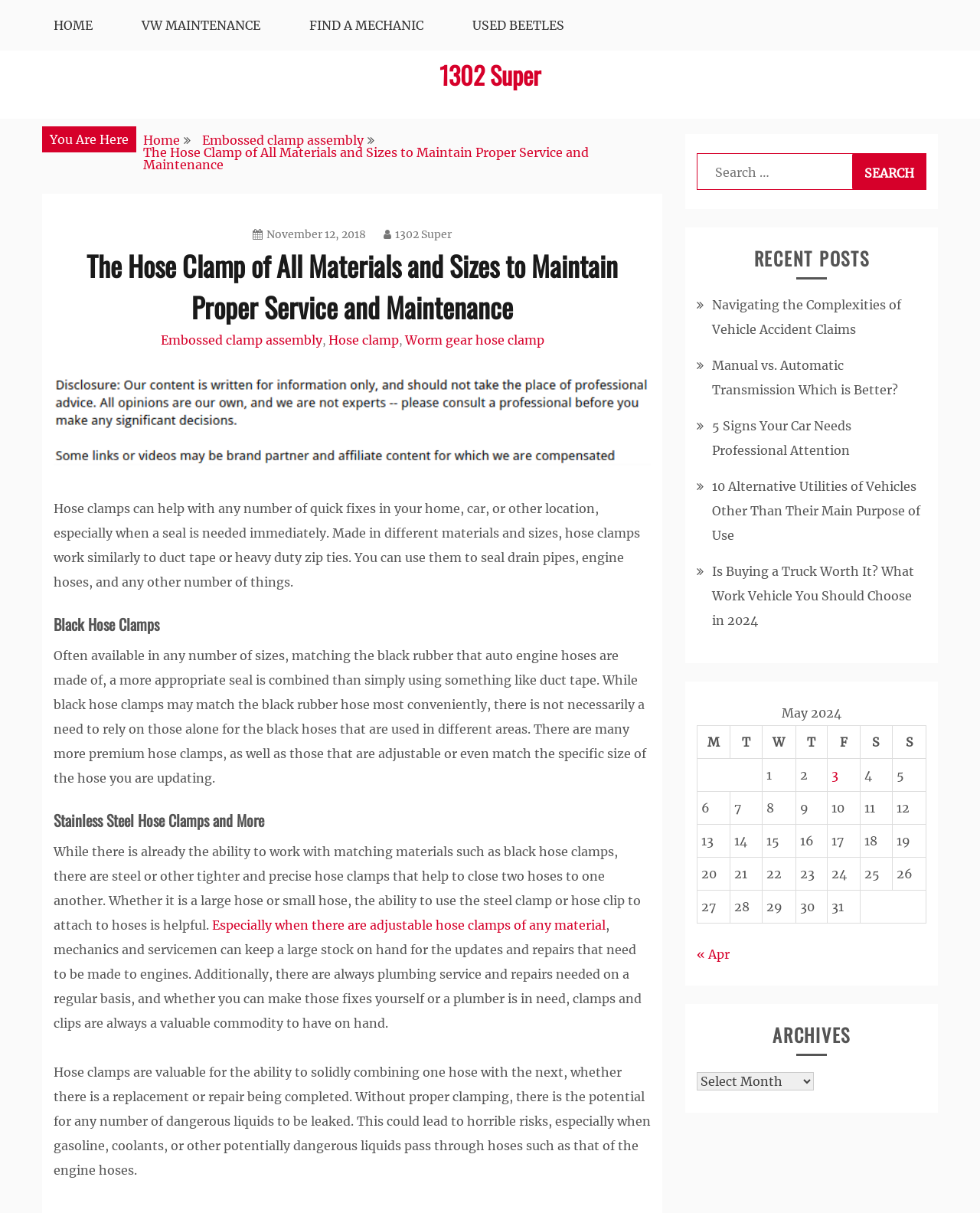Could you determine the bounding box coordinates of the clickable element to complete the instruction: "Click HOME"? Provide the coordinates as four float numbers between 0 and 1, i.e., [left, top, right, bottom].

[0.031, 0.0, 0.118, 0.042]